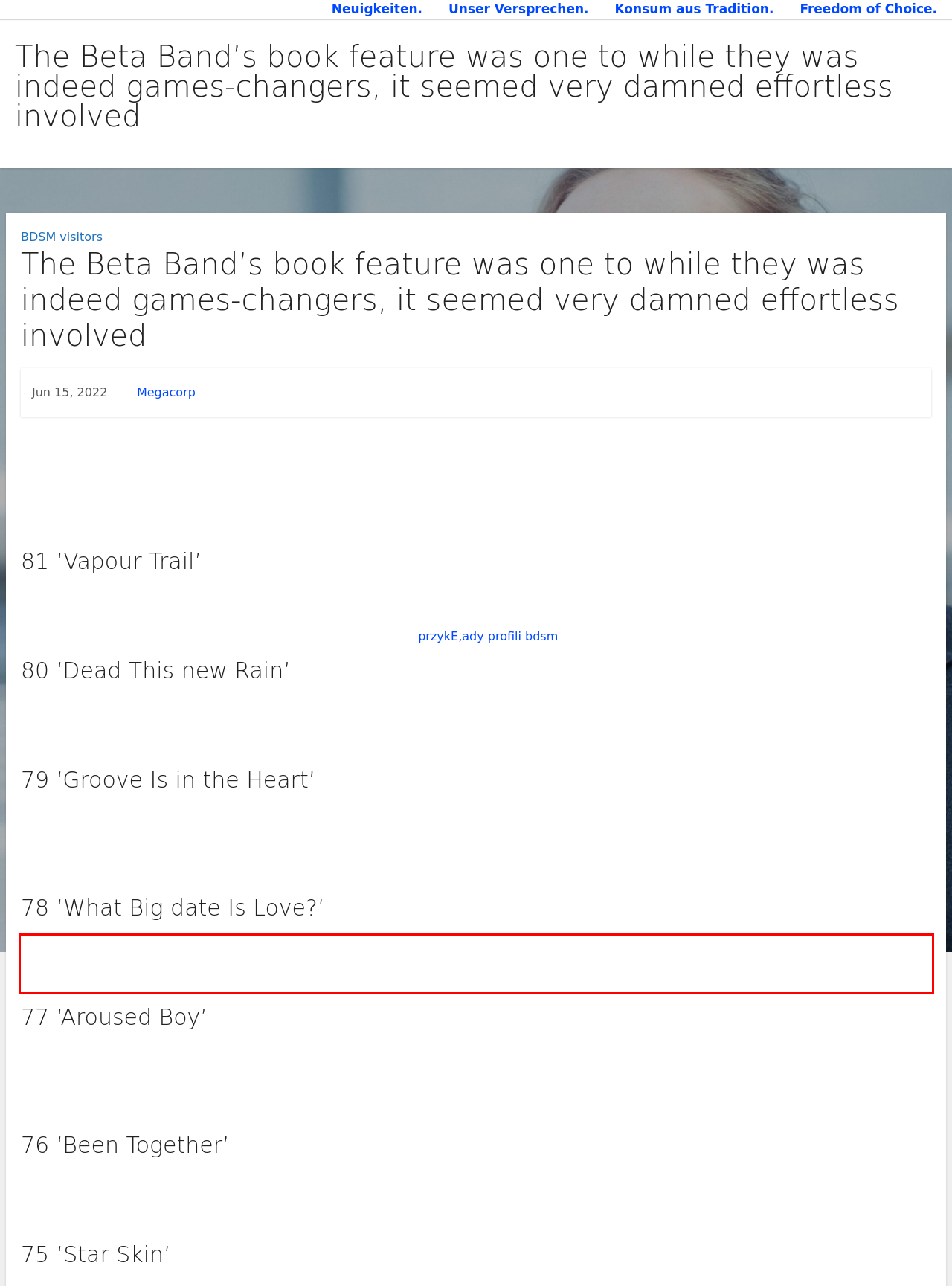There is a UI element on the webpage screenshot marked by a red bounding box. Extract and generate the text content from within this red box.

Put-out during the about three types, the introduction of it track of insistent Hypnotic trance earworm so you can industrial, goth/gospel thumper is fascinating while having twofold because a comment about the pace with which dancing sounds try development with this later 80s/early 90s halcyon period. In the normally bombastic trends KLF impresario Costs Drummond called the brand new song good “warhorse” away from a tune.